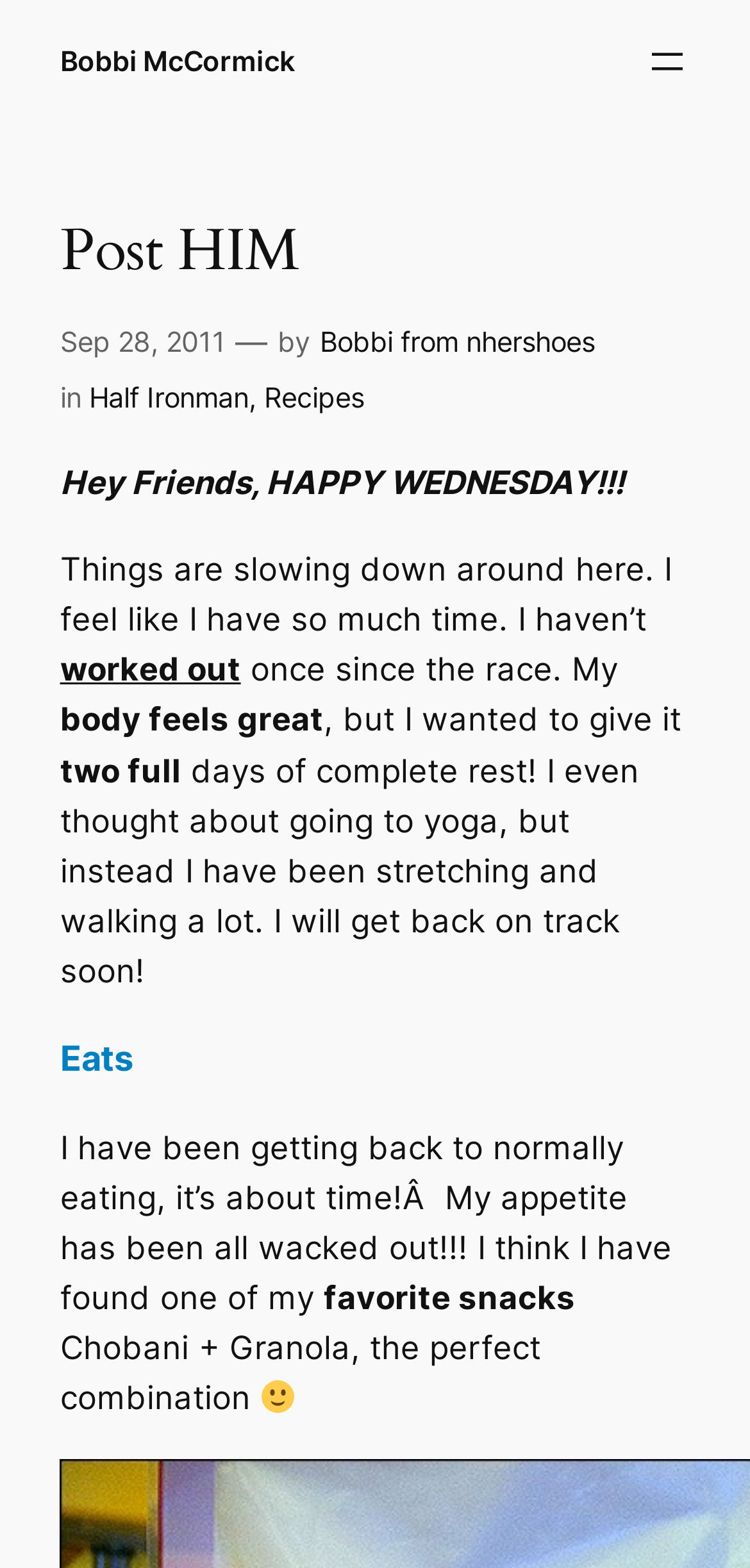Find the bounding box coordinates corresponding to the UI element with the description: "aria-label="Open menu"". The coordinates should be formatted as [left, top, right, bottom], with values as floats between 0 and 1.

[0.858, 0.025, 0.92, 0.054]